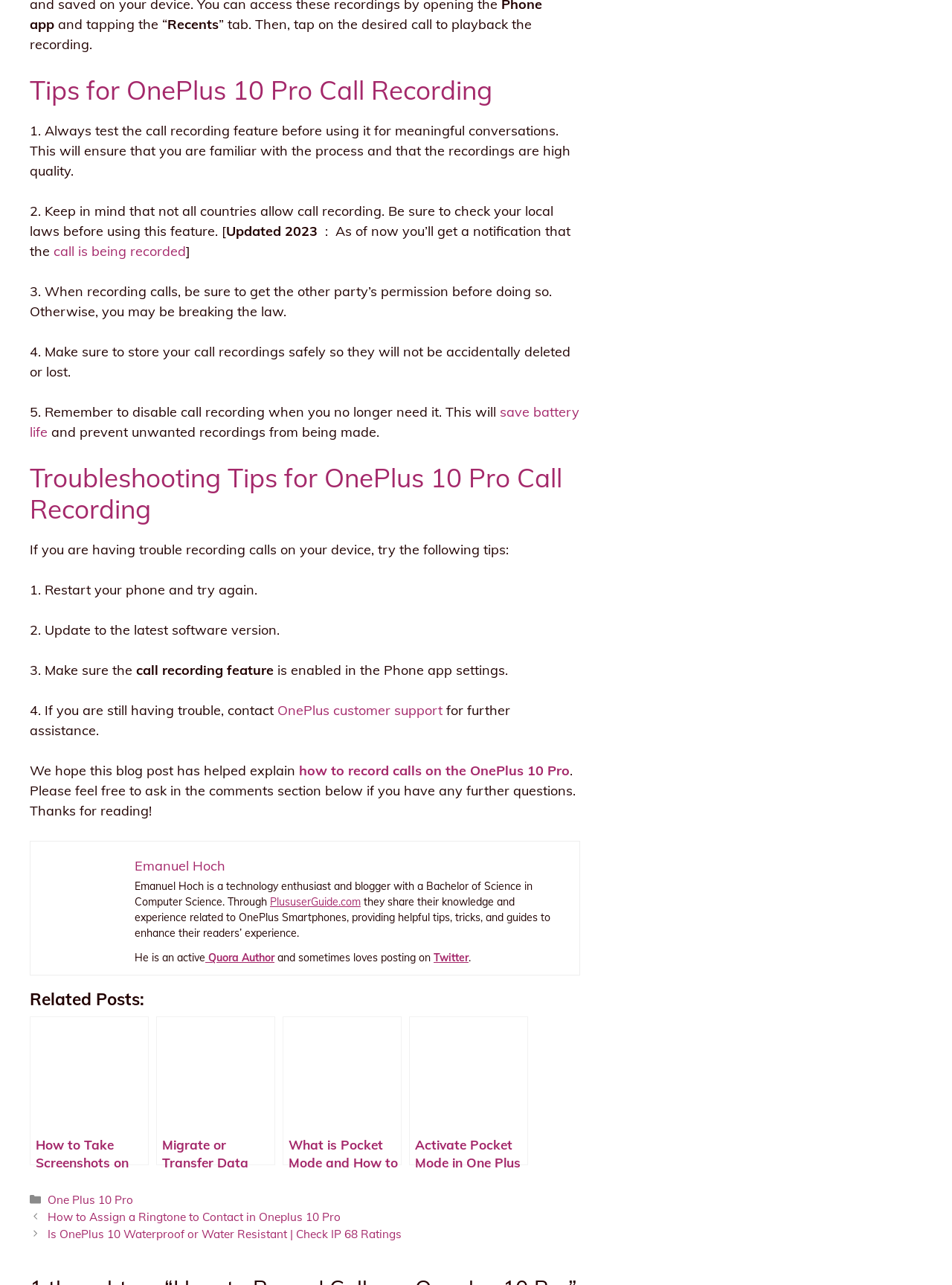Locate the bounding box coordinates of the area you need to click to fulfill this instruction: 'Read the tips for OnePlus 10 Pro call recording'. The coordinates must be in the form of four float numbers ranging from 0 to 1: [left, top, right, bottom].

[0.031, 0.058, 0.609, 0.082]